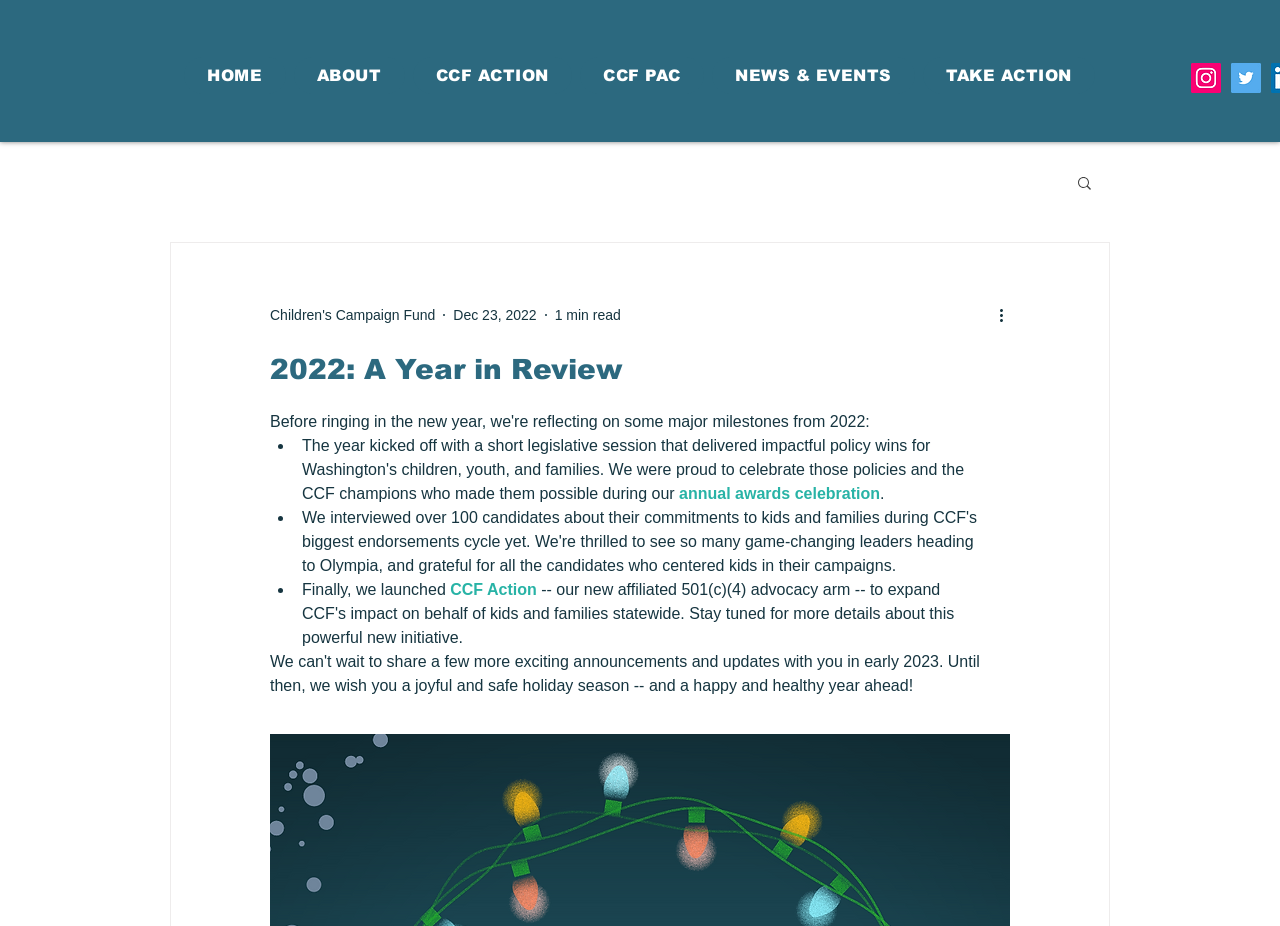Determine the bounding box coordinates of the element's region needed to click to follow the instruction: "Learn more about CCF Action". Provide these coordinates as four float numbers between 0 and 1, formatted as [left, top, right, bottom].

[0.352, 0.627, 0.419, 0.646]